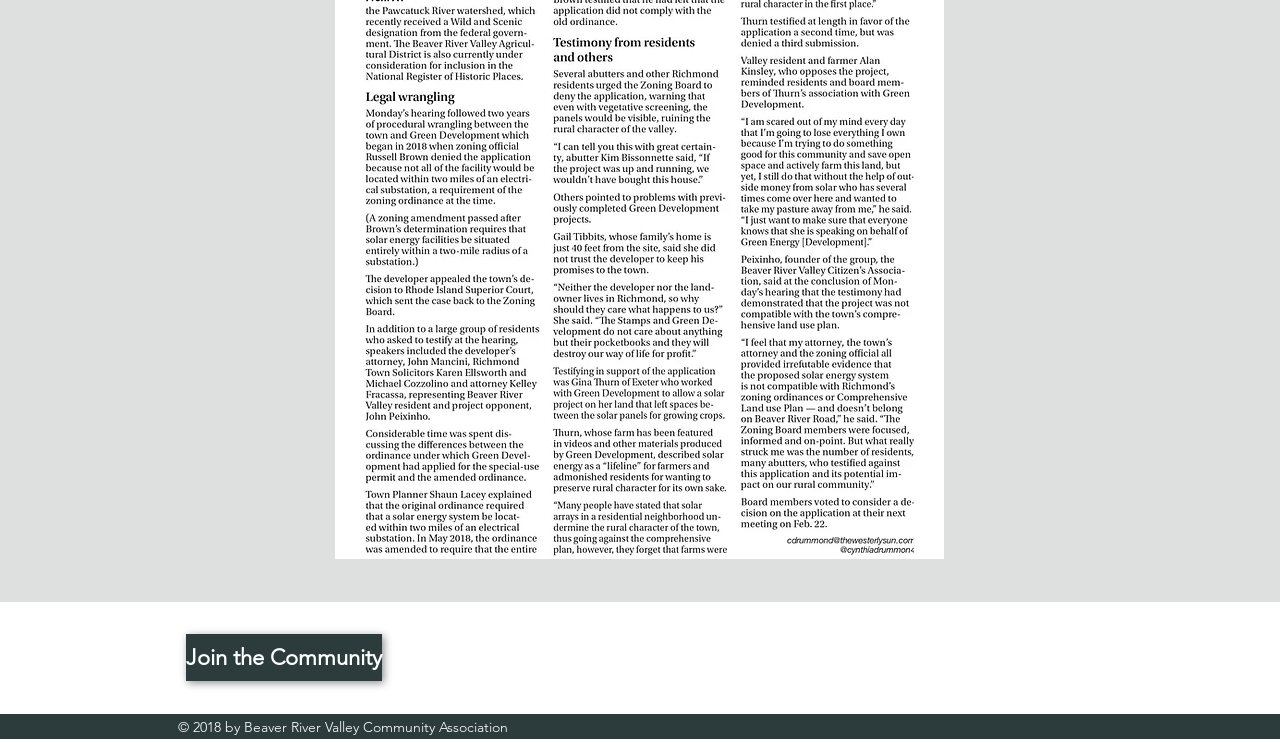Based on the description "Join the Community", find the bounding box of the specified UI element.

[0.145, 0.853, 0.298, 0.916]